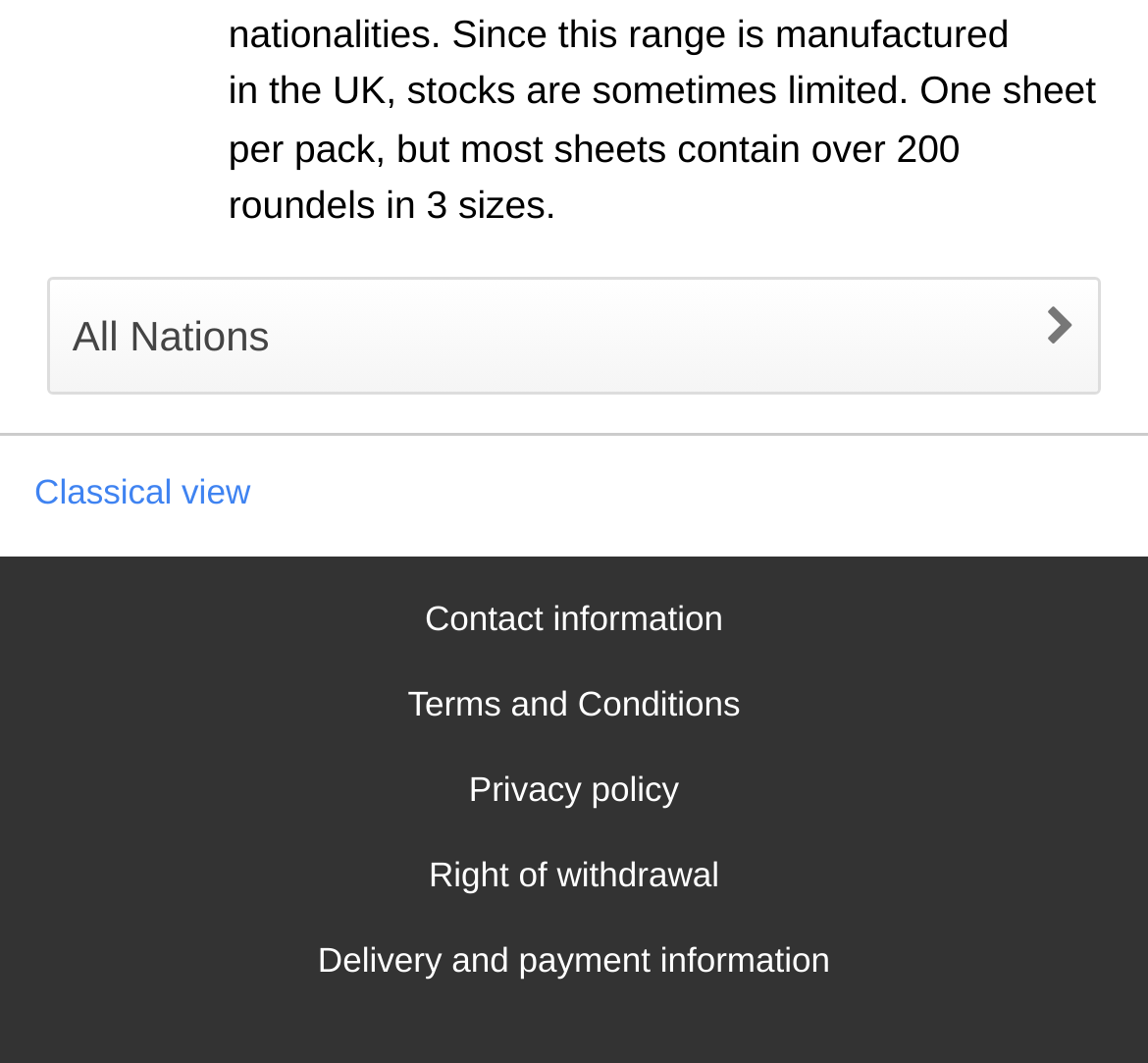From the given element description: "Privacy Policy", find the bounding box for the UI element. Provide the coordinates as four float numbers between 0 and 1, in the order [left, top, right, bottom].

None